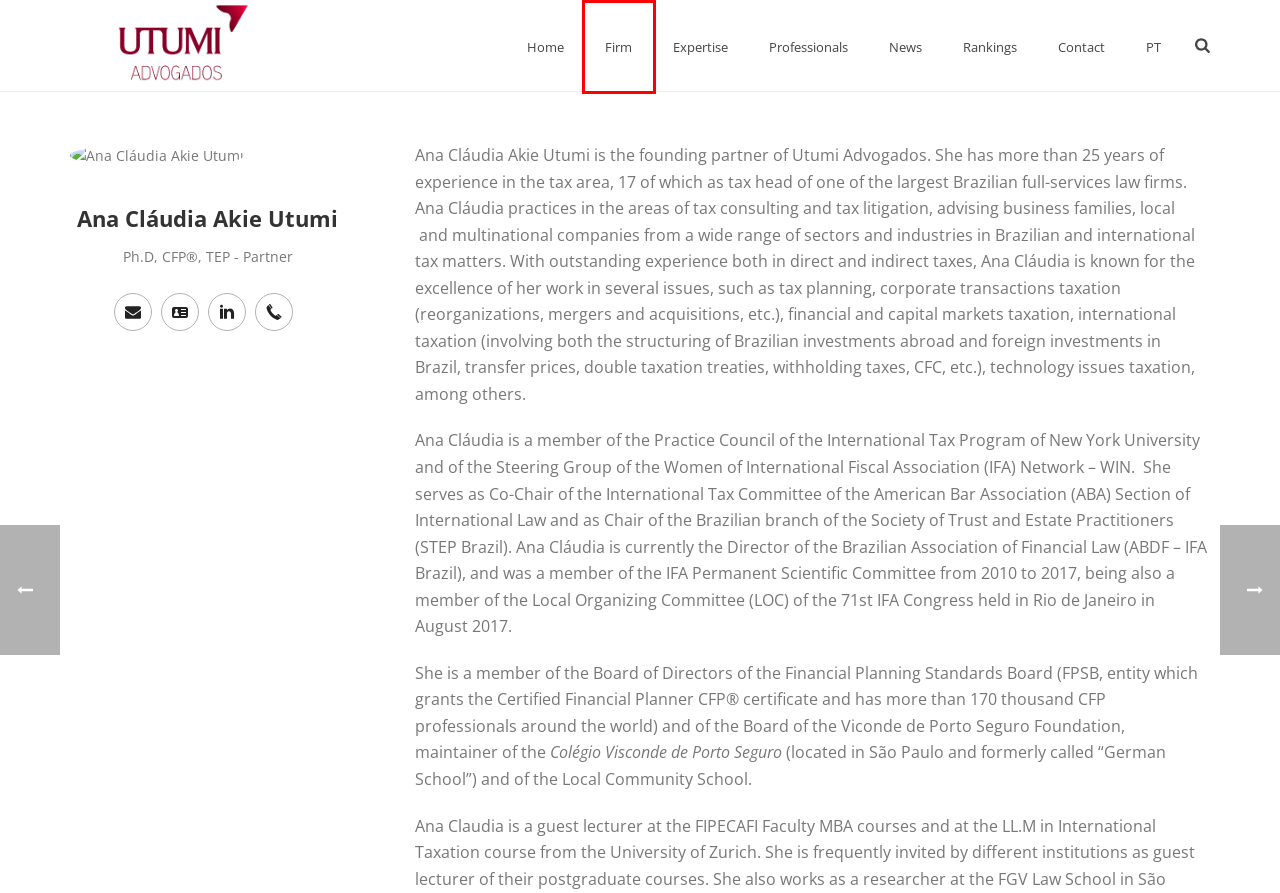Using the screenshot of a webpage with a red bounding box, pick the webpage description that most accurately represents the new webpage after the element inside the red box is clicked. Here are the candidates:
A. Home_en – Utumi Advogados
B. Firm – Utumi Advogados
C. Expertise – Utumi Advogados
D. Reconhecimentos – Utumi Advogados
E. Utumi Advogados – Tax is our Passion
F. Home - prego
G. Privacy – Utumi Advogados
H. Notícias – Utumi Advogados

B